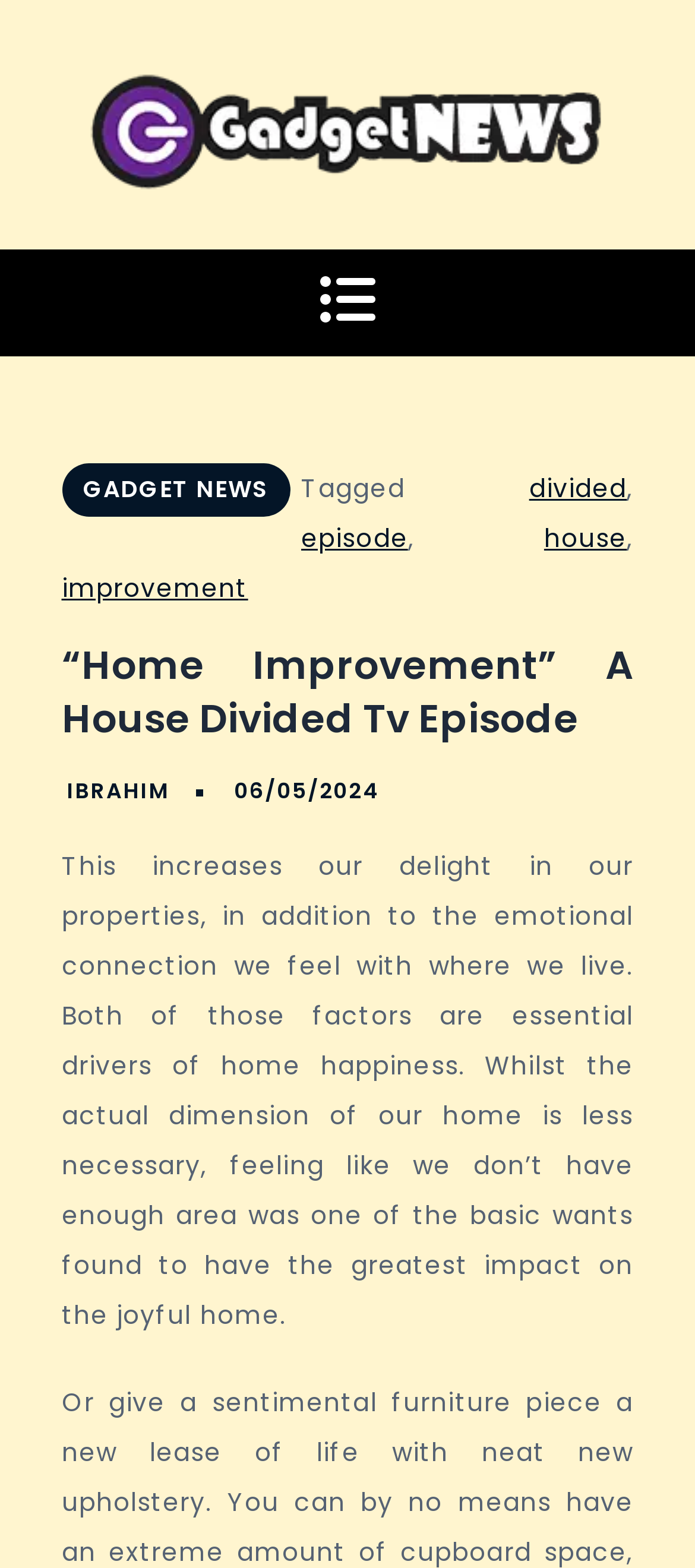Locate the bounding box coordinates of the clickable area needed to fulfill the instruction: "check the post date".

[0.336, 0.494, 0.547, 0.514]